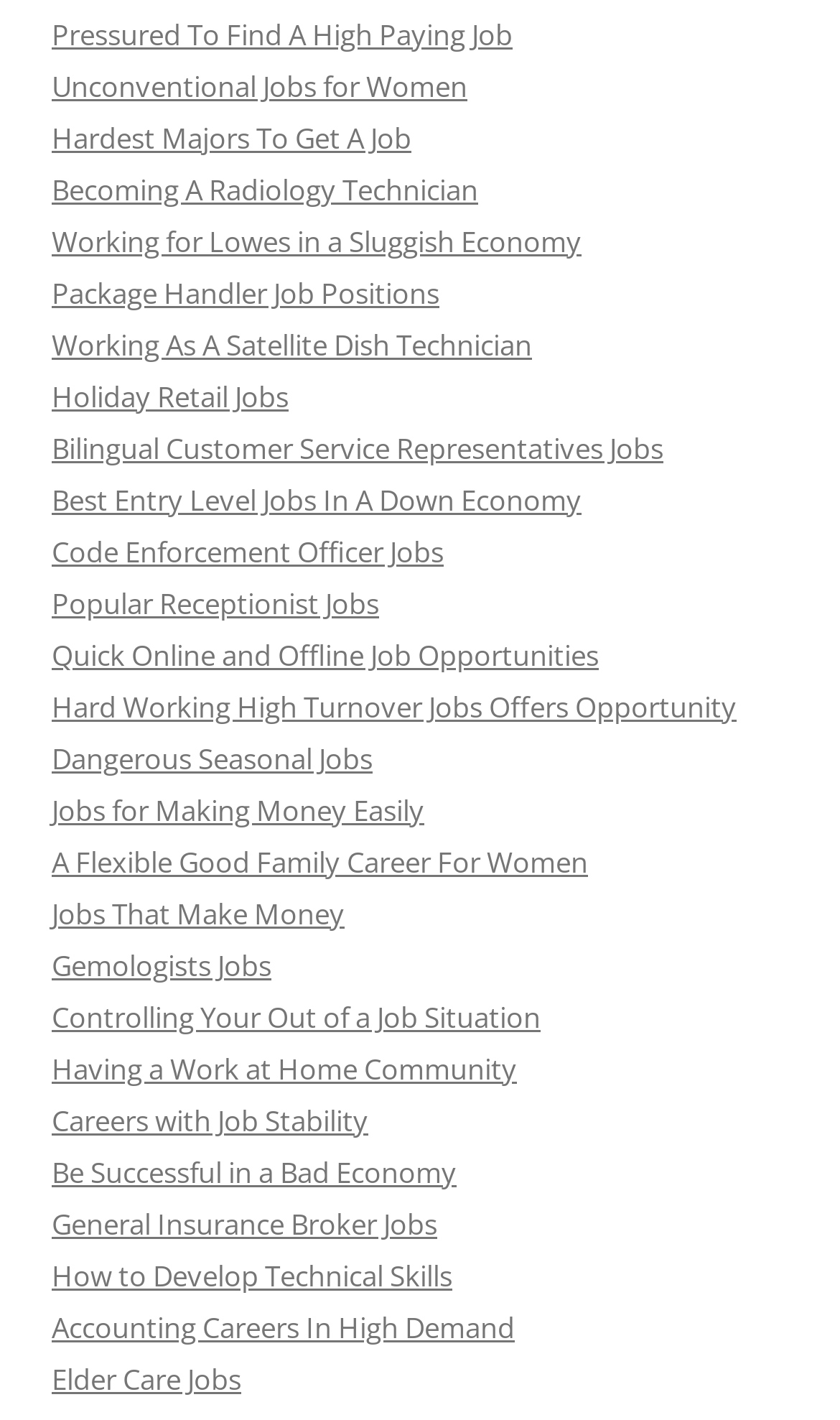Please provide the bounding box coordinate of the region that matches the element description: Food & Restaurants. Coordinates should be in the format (top-left x, top-left y, bottom-right x, bottom-right y) and all values should be between 0 and 1.

None